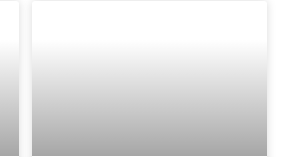Construct a detailed narrative about the image.

The image features a visual representation related to a guide titled "How Much Does the Sony a7III Cost?" This article likely includes pertinent details about the pricing, features, and value considerations of the Sony a7III camera. Positioned under the "Related Articles" section, it serves as a resource for potential buyers, helping them make informed decisions regarding this high-performance camera model that is popular among photography enthusiasts. The caption emphasizes the relevance of understanding the cost in the broader context of camera purchasing decisions and photography gear investments.